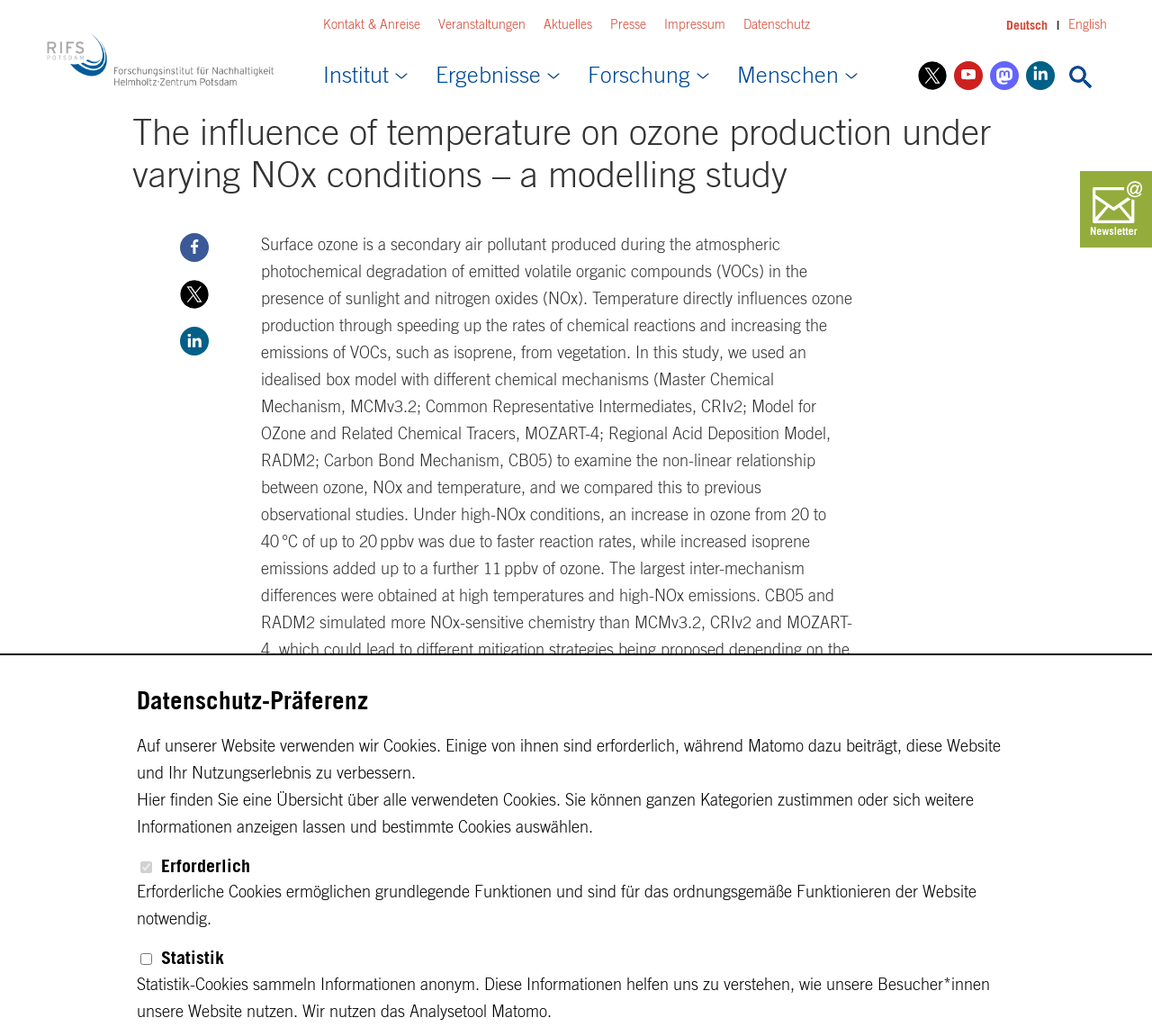Please identify the bounding box coordinates of where to click in order to follow the instruction: "Visit the 'Institut' page".

[0.265, 0.056, 0.362, 0.082]